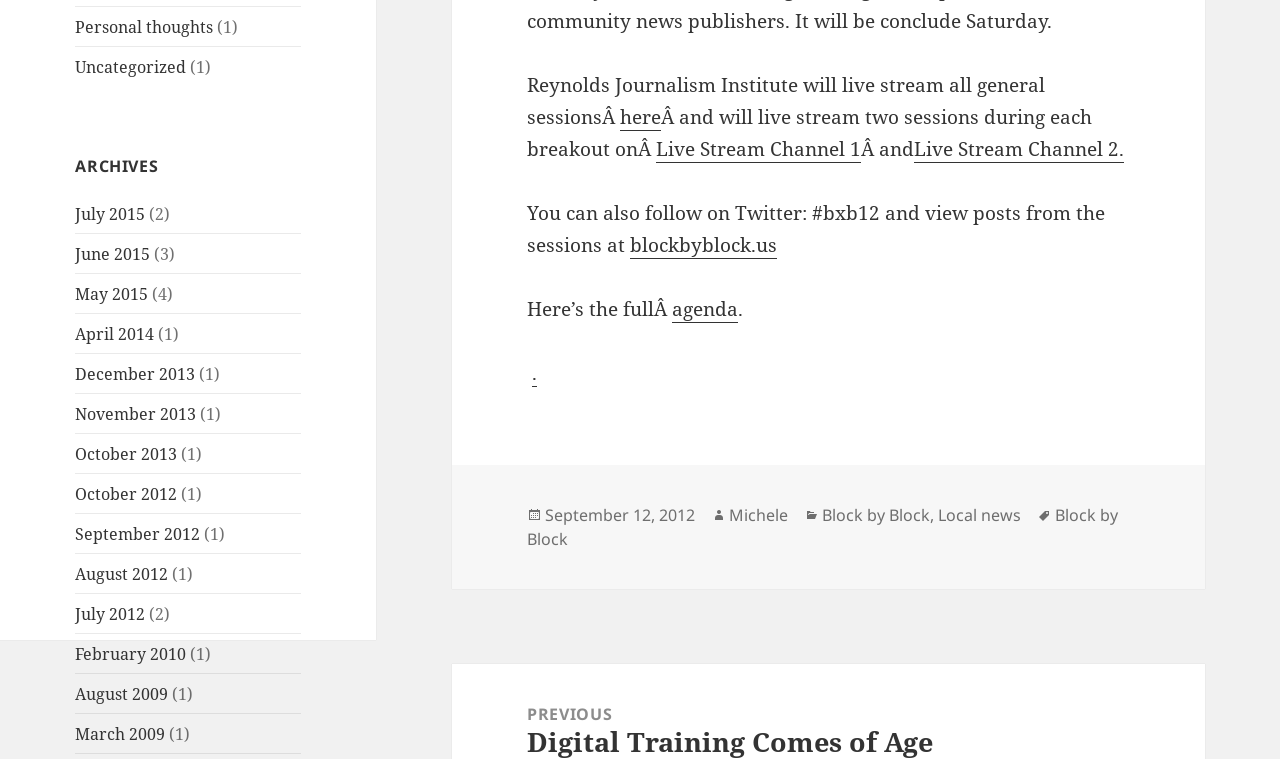Give the bounding box coordinates for the element described as: "agenda".

[0.525, 0.39, 0.577, 0.426]